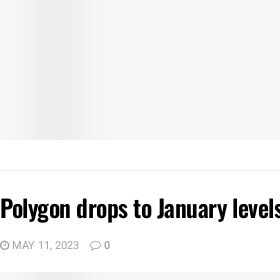Give a thorough description of the image, including any visible elements and their relationships.

The image is related to an article titled "Polygon drops to January levels; here are key areas to consider," which was published on May 11, 2023. This headline highlights a significant decrease in the value of Polygon, a prominent cryptocurrency, bringing it back to levels not seen since January of the same year. Below the title, there is a timestamp indicating the article's publication date, along with a comment count showing zero comments at the time of capture. The design of the text is bold, emphasizing the urgency and importance of the topic concerning the cryptocurrency market.